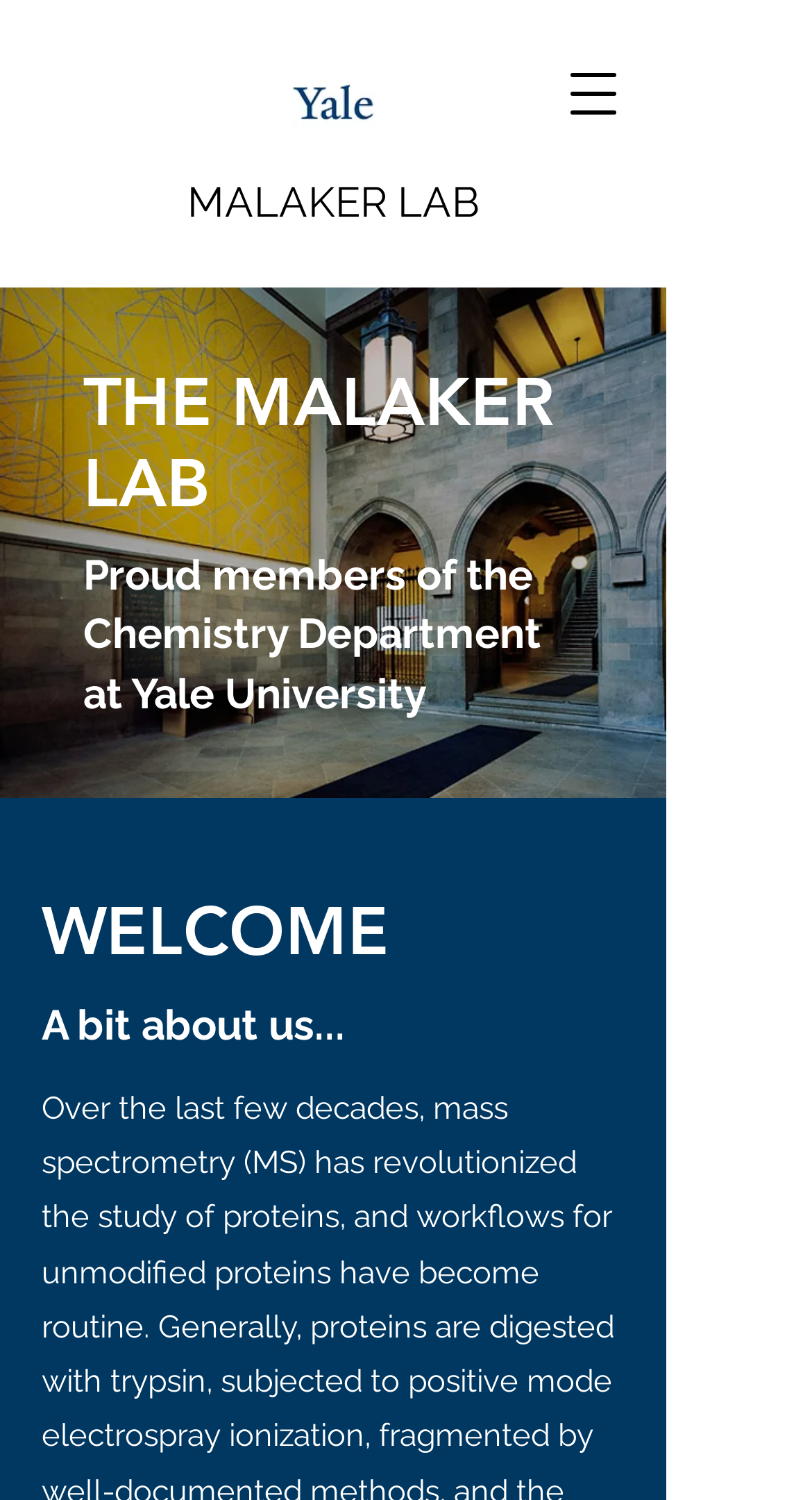What is the name of the laboratory?
Please use the visual content to give a single word or phrase answer.

Malaker Lab